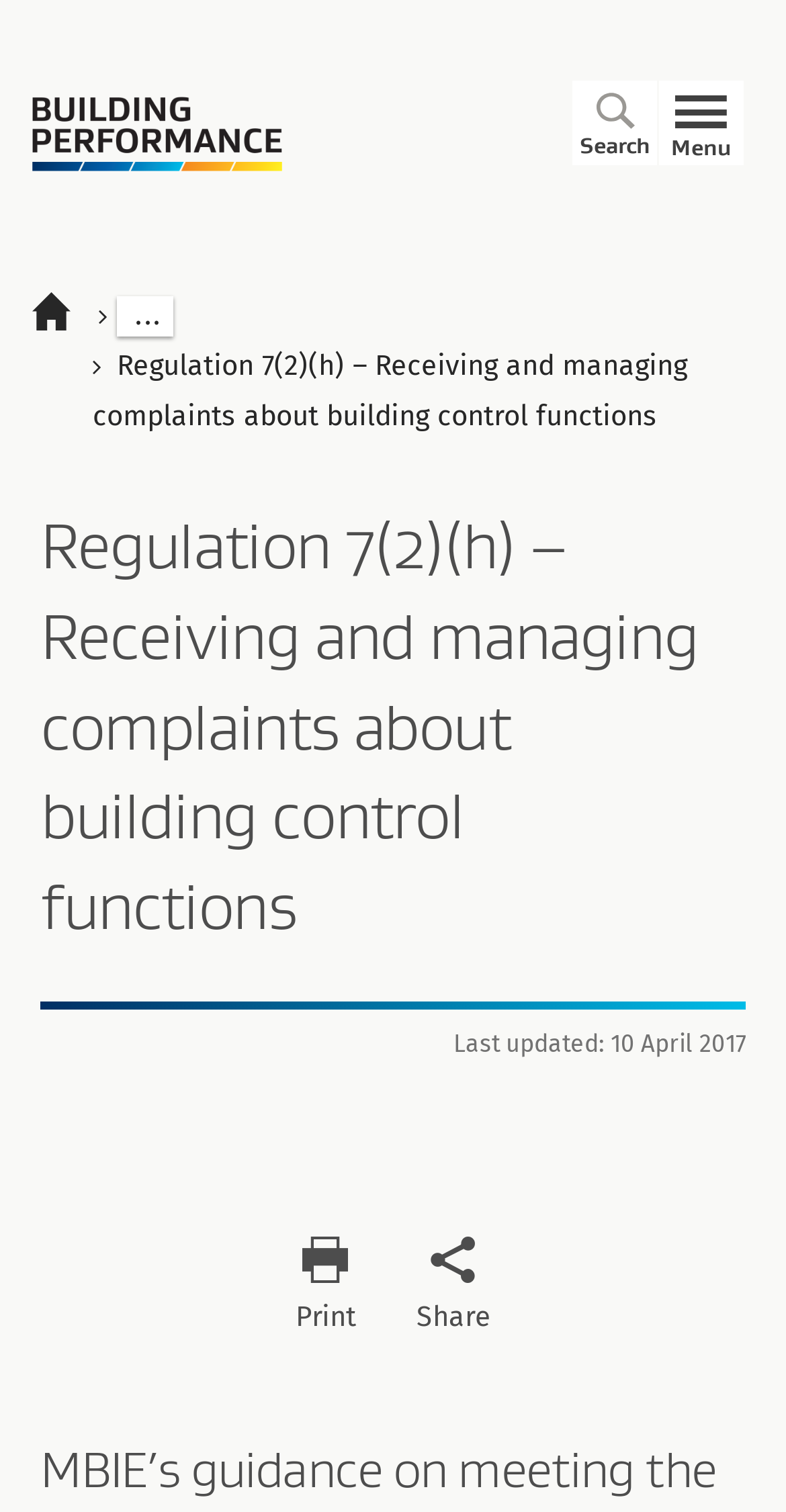Mark the bounding box of the element that matches the following description: "Monday, October 10".

None